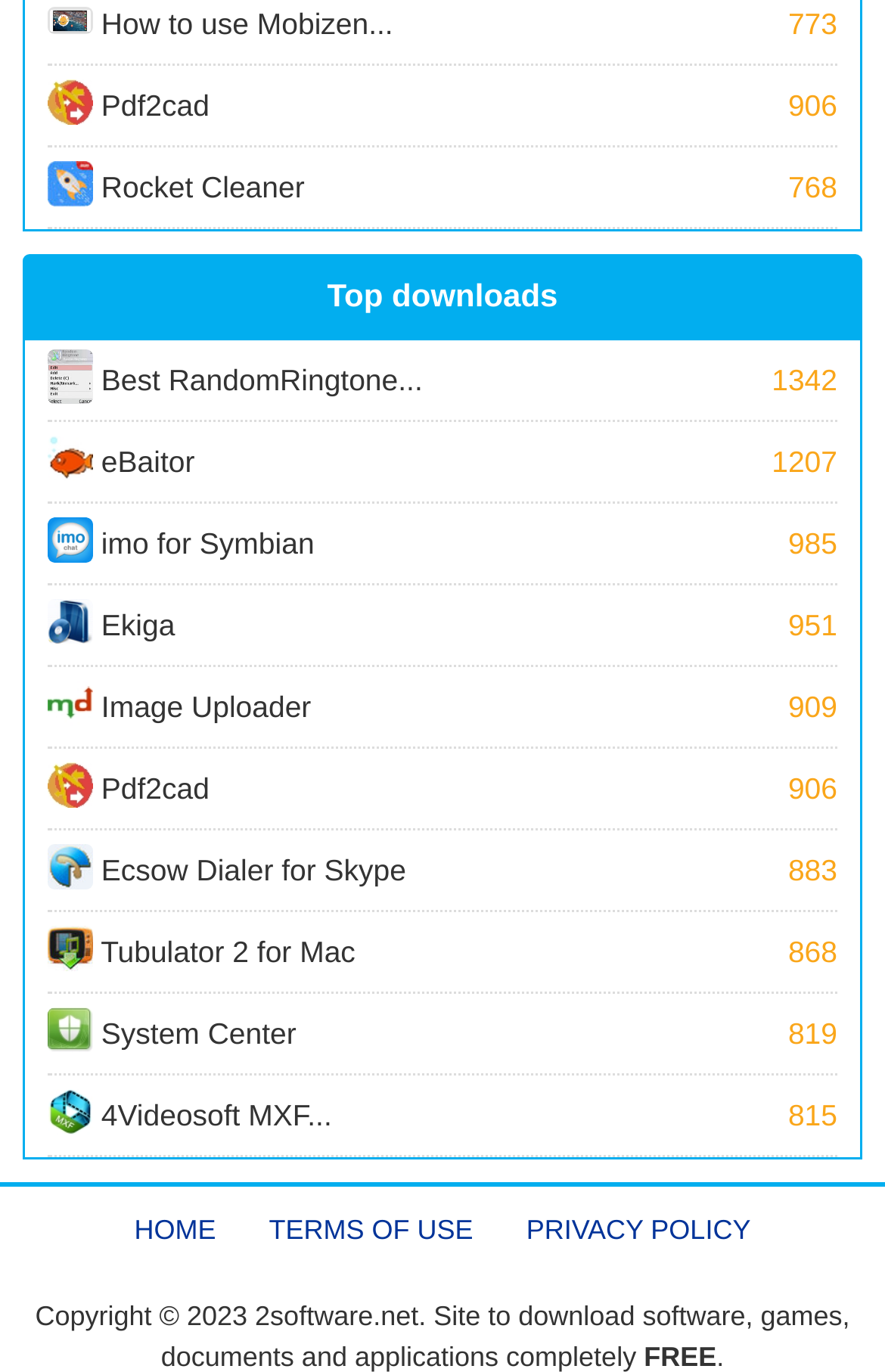Give a concise answer using one word or a phrase to the following question:
How many links are available for downloading software?

15